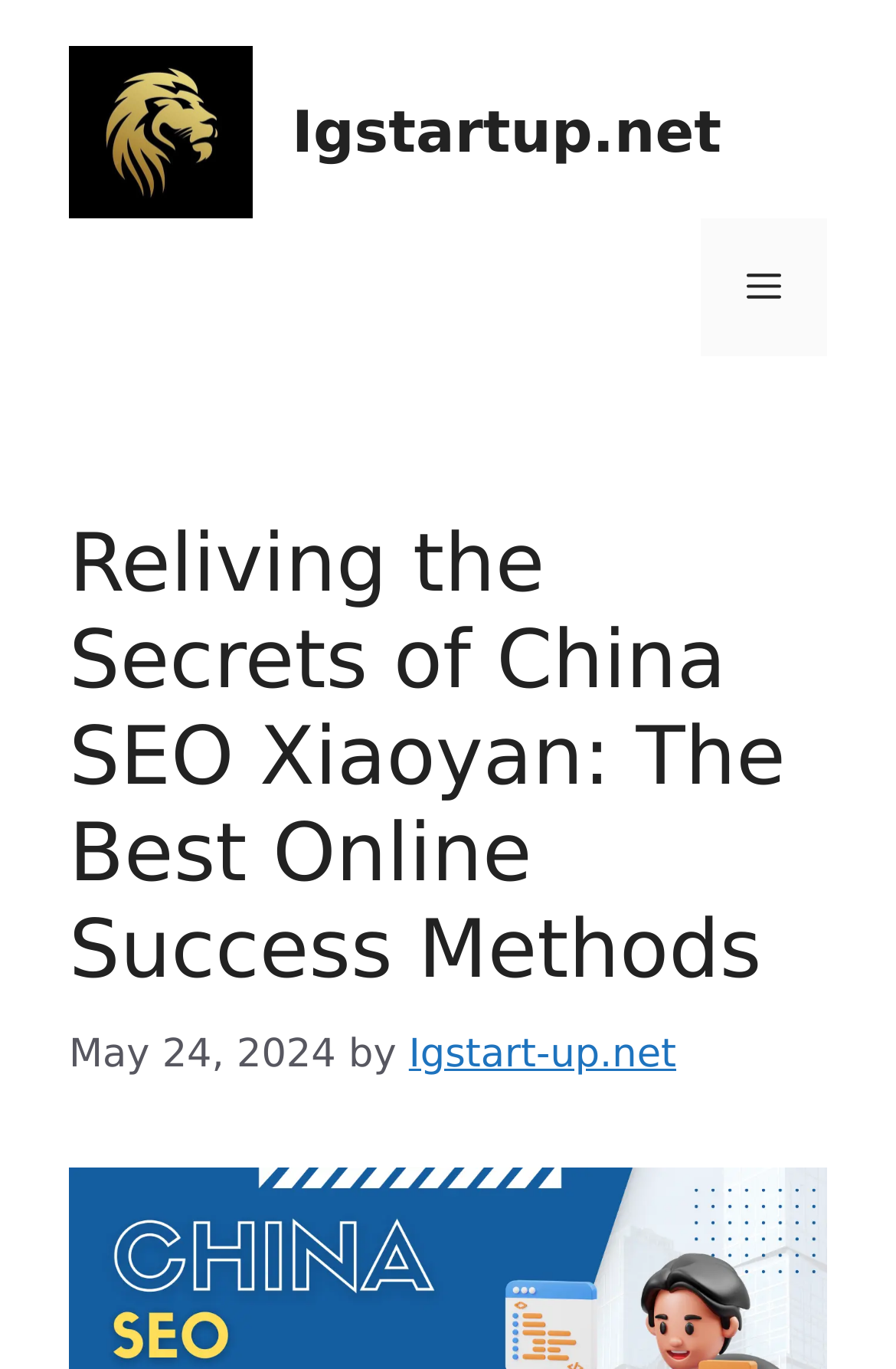What is the date of the article?
Please respond to the question with a detailed and thorough explanation.

I found the date of the article by examining the time element within the header section, which contains a static text element with the date 'May 24, 2024'.